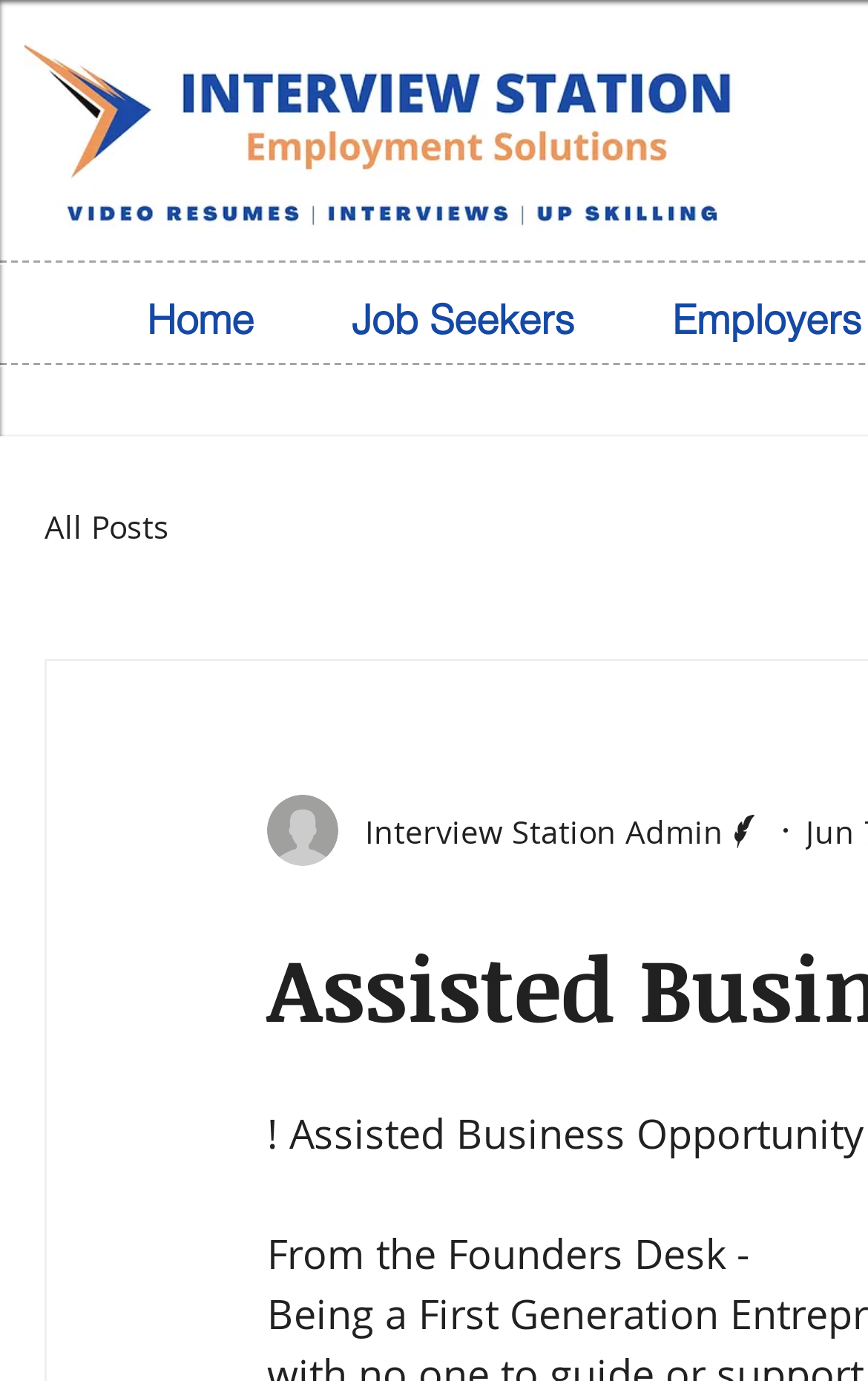Please answer the following question using a single word or phrase: What is the logo of the website?

Interview Station Logo